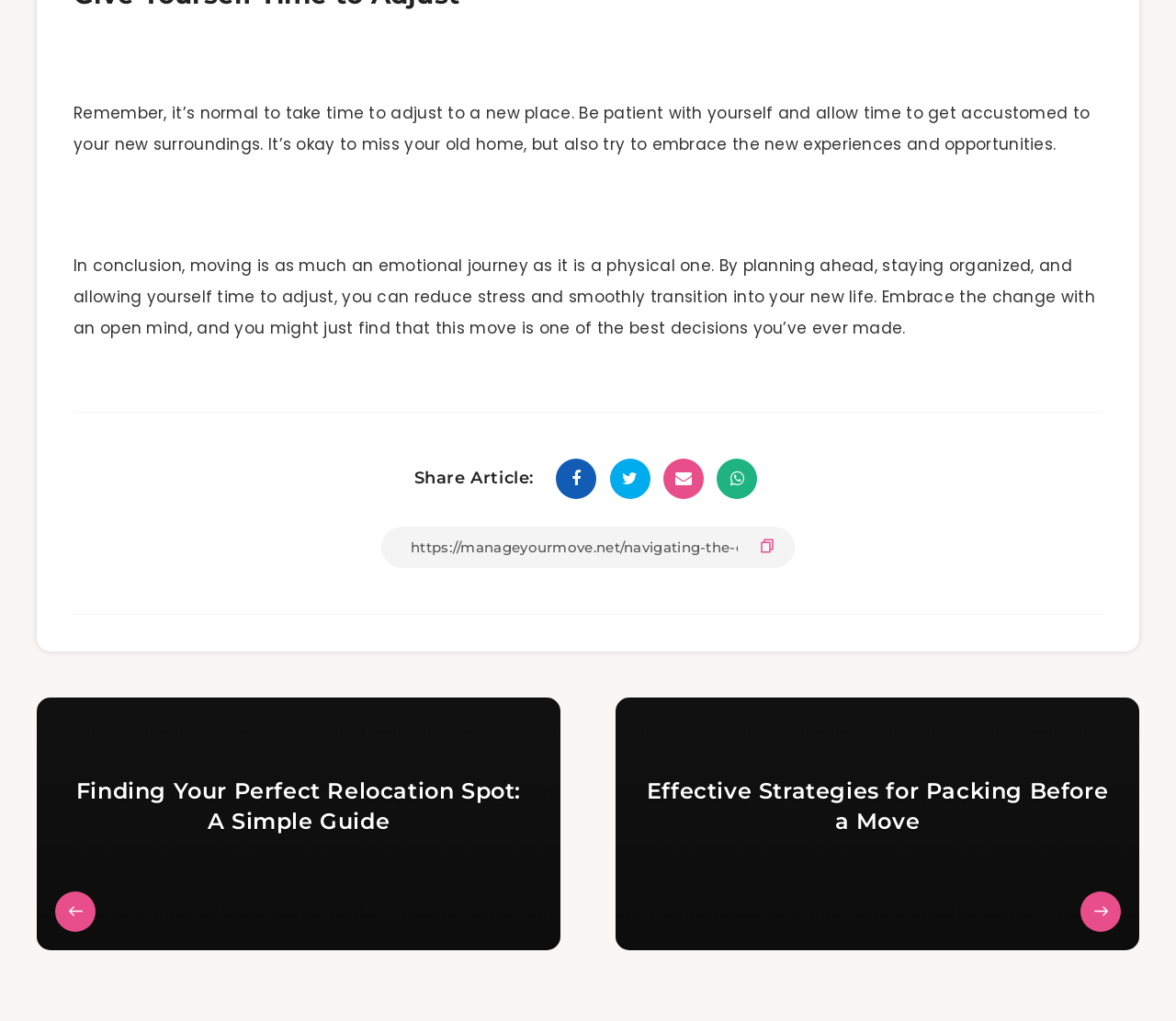Please give a short response to the question using one word or a phrase:
What is the topic of the first article?

Relocation